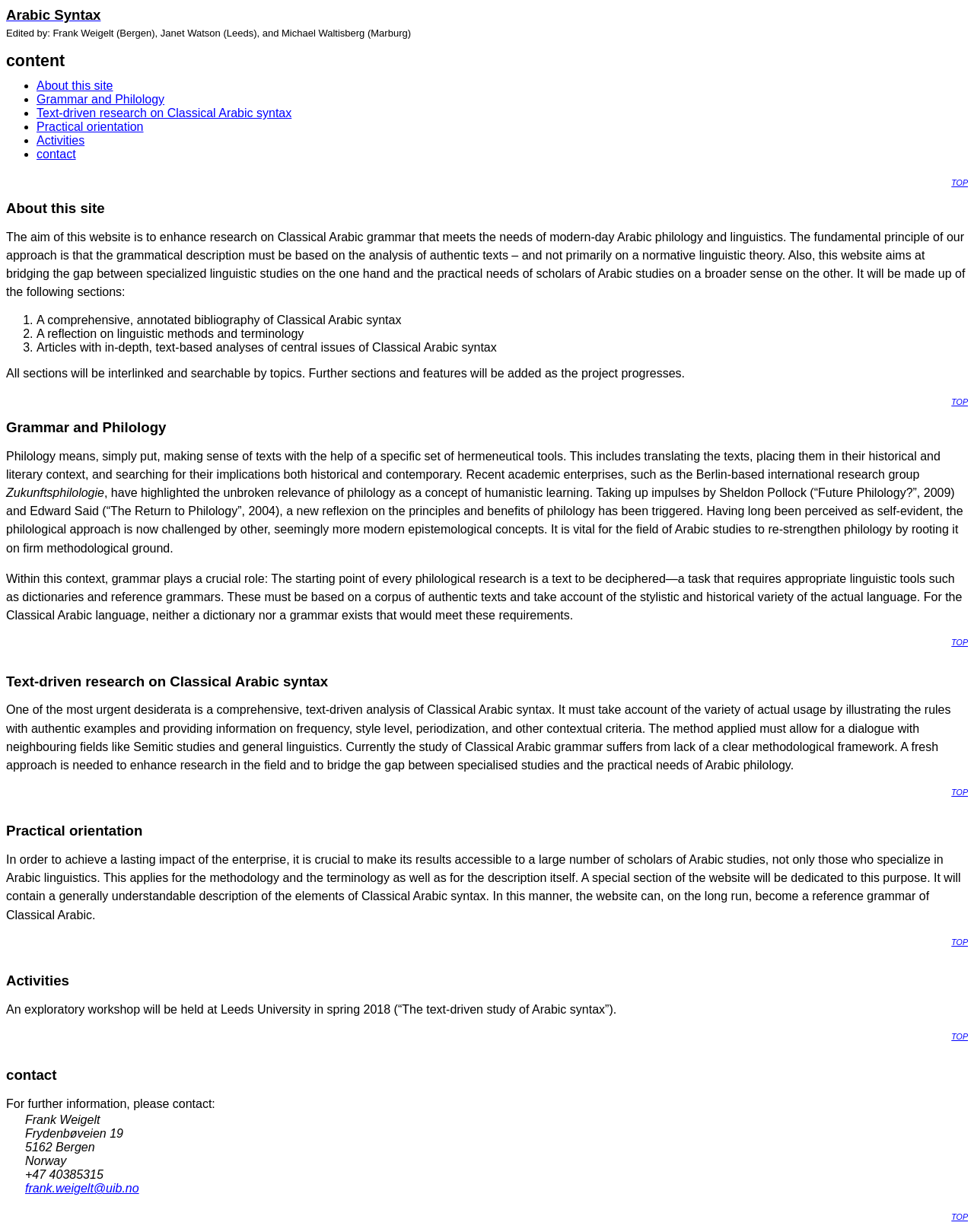Using a single word or phrase, answer the following question: 
What is the aim of this website?

Enhance research on Classical Arabic grammar